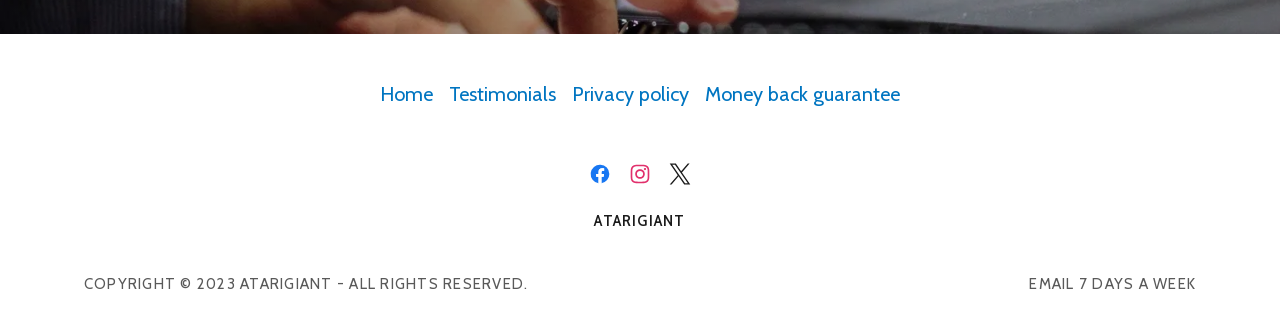Based on the provided description, "Privacy policy", find the bounding box of the corresponding UI element in the screenshot.

[0.441, 0.221, 0.545, 0.34]